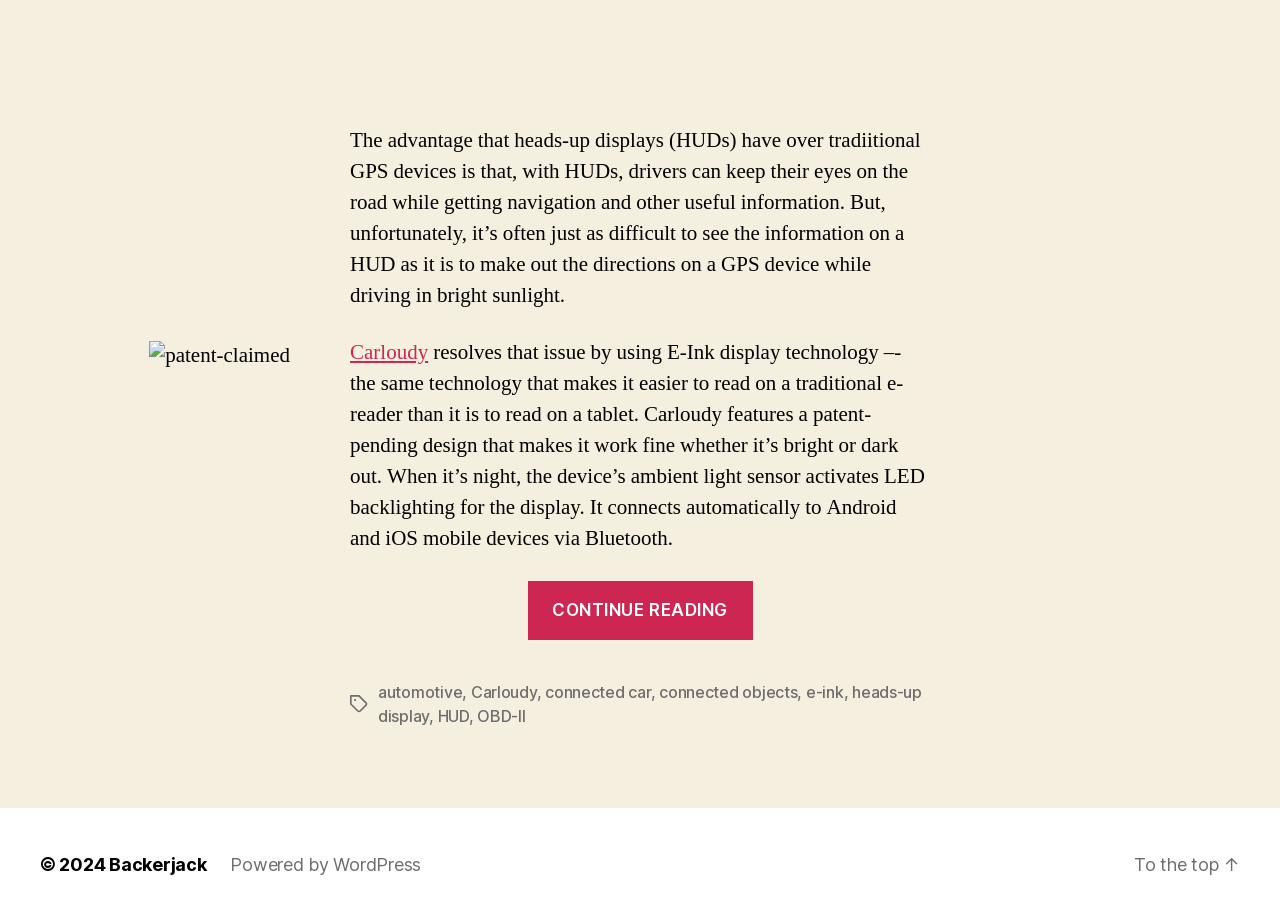Locate the bounding box of the UI element described by: "Go to Top" in the given webpage screenshot.

None